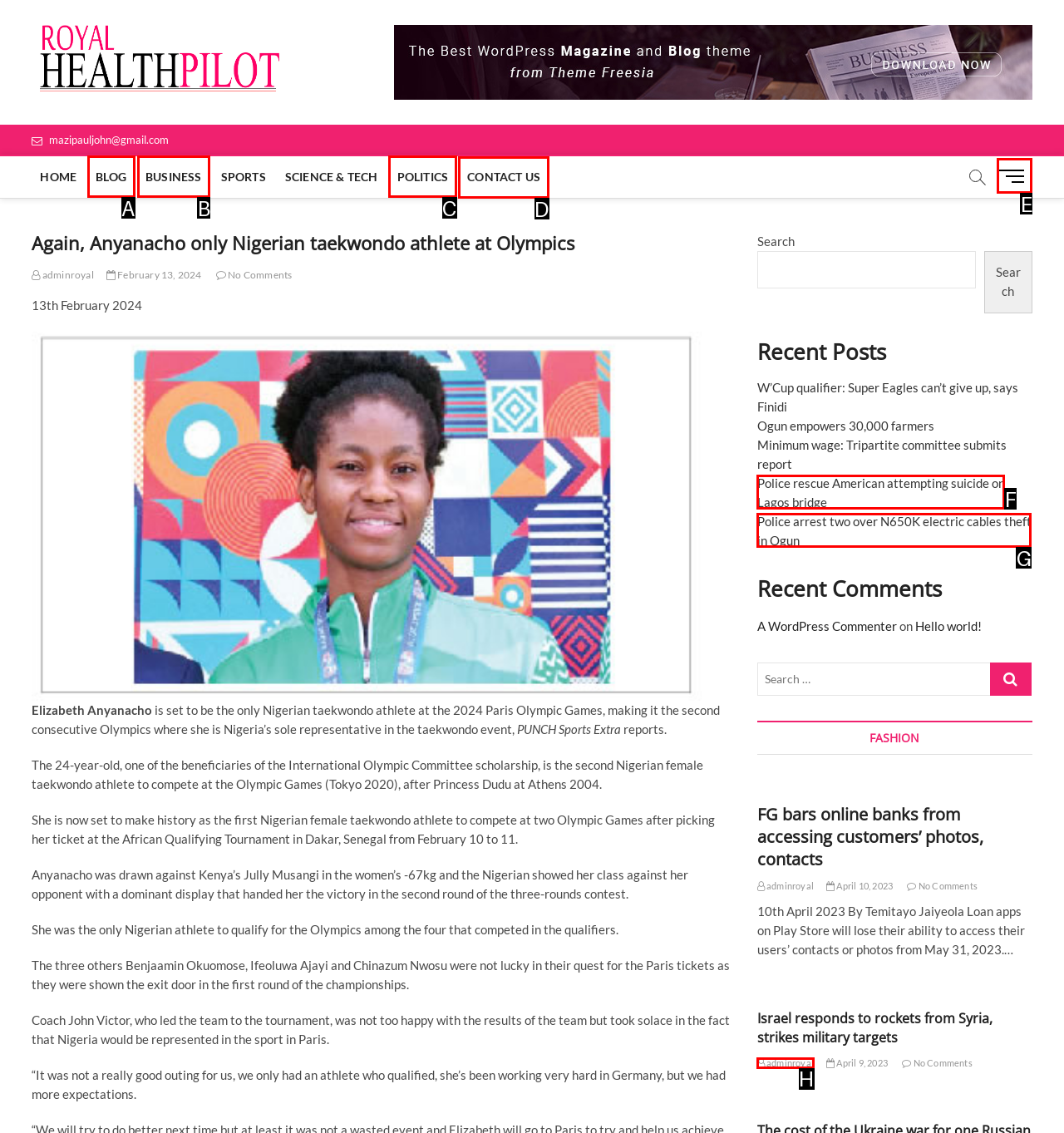Which choice should you pick to execute the task: Click the 'CONTACT US' link
Respond with the letter associated with the correct option only.

D